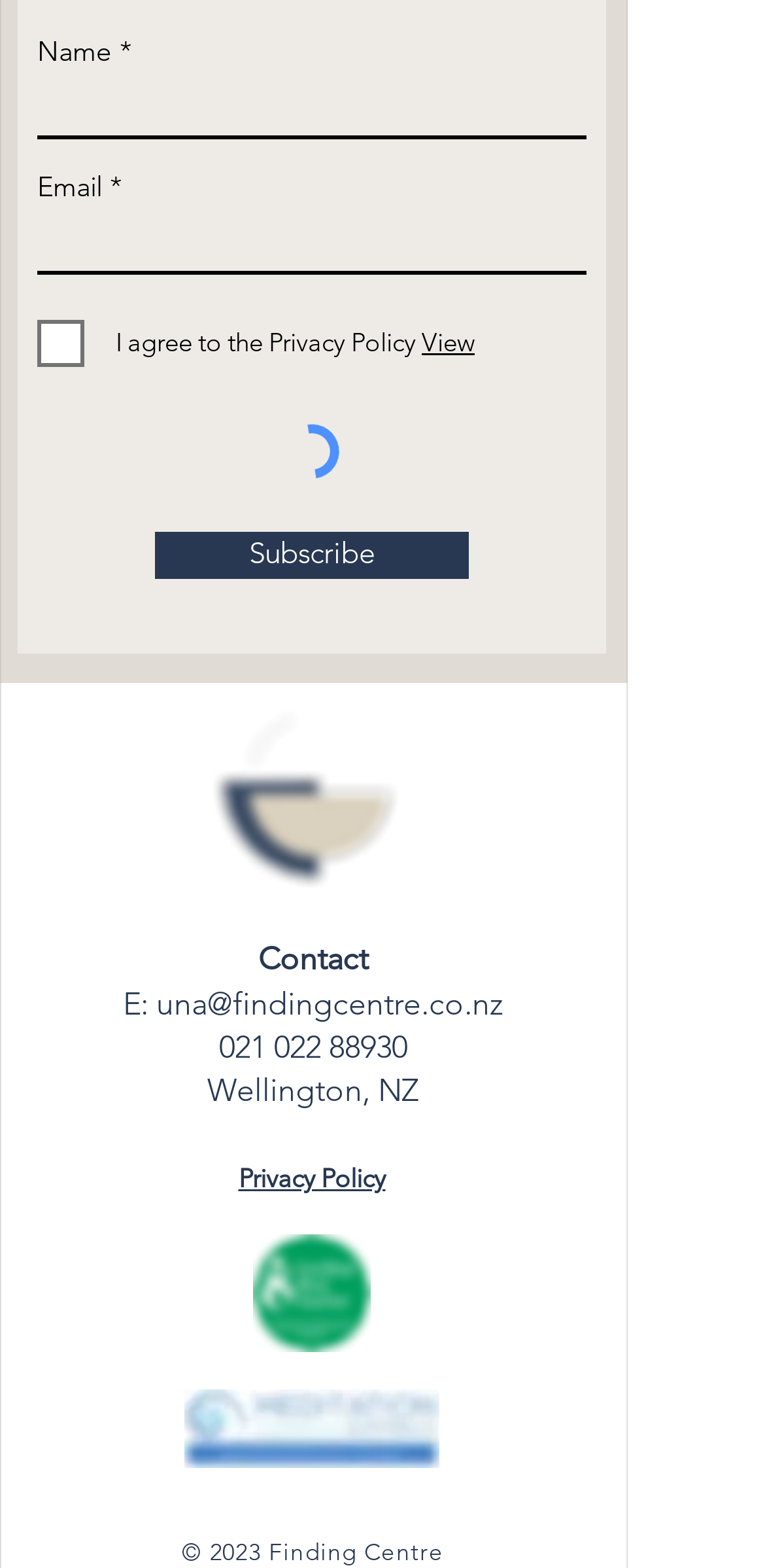Examine the image and give a thorough answer to the following question:
What is the name of the meditation teacher?

The name of the meditation teacher can be found in the generic element 'Una Hubbard' which is located near the meditation teacher logos.